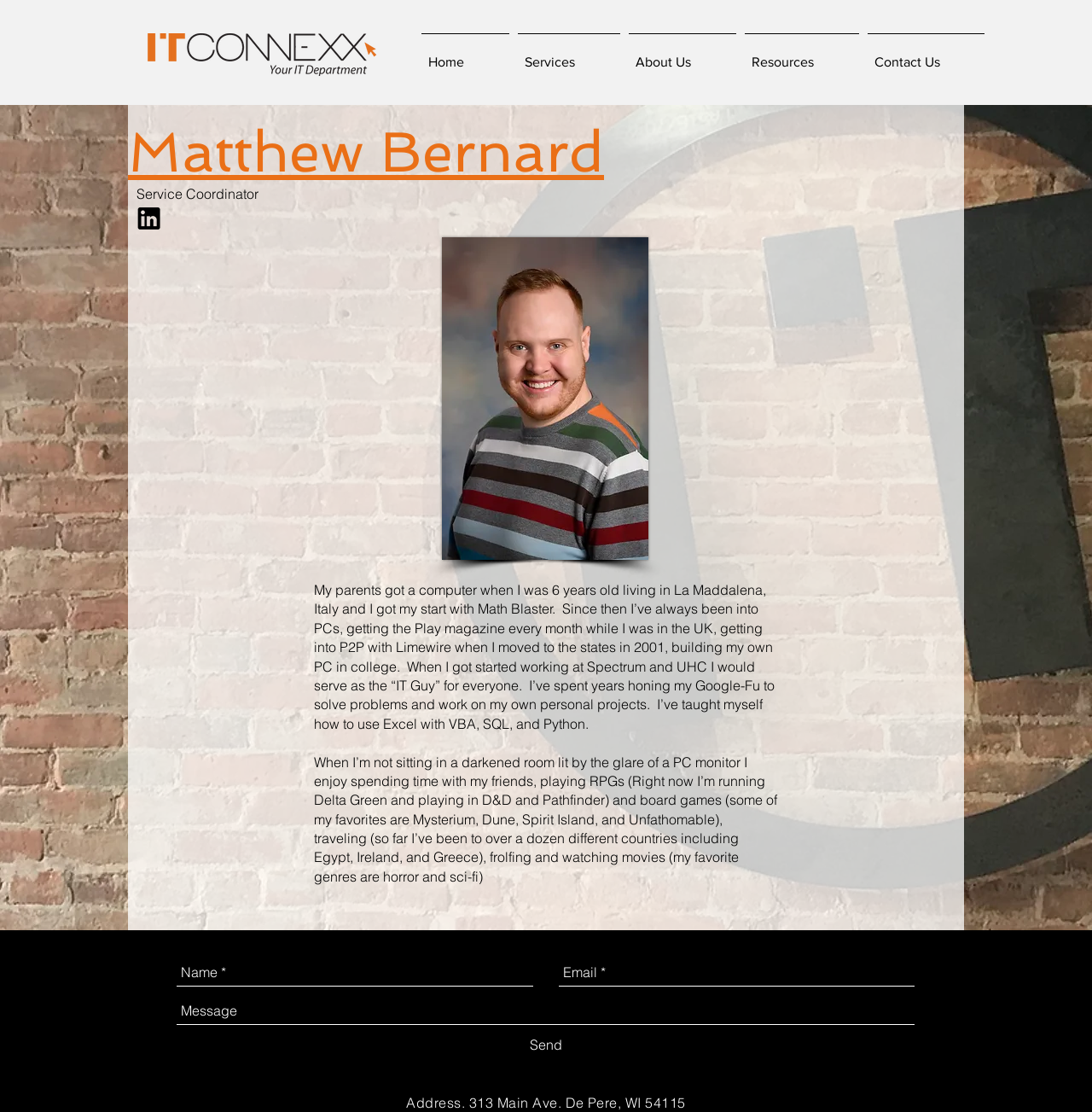What is the name of the person on this webpage? Observe the screenshot and provide a one-word or short phrase answer.

Matthew Bernard